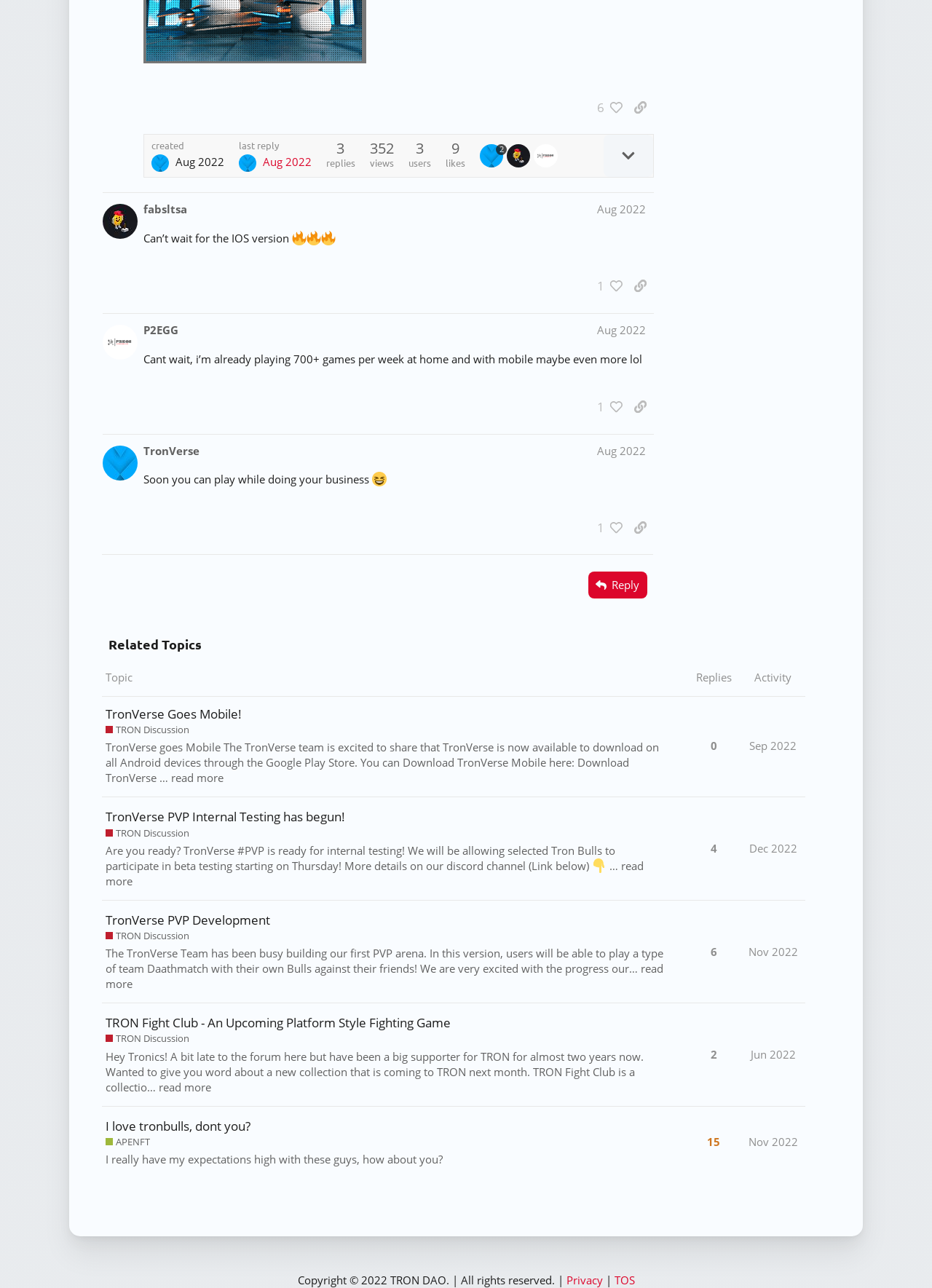Using the element description: "1", determine the bounding box coordinates for the specified UI element. The coordinates should be four float numbers between 0 and 1, [left, top, right, bottom].

[0.633, 0.213, 0.668, 0.232]